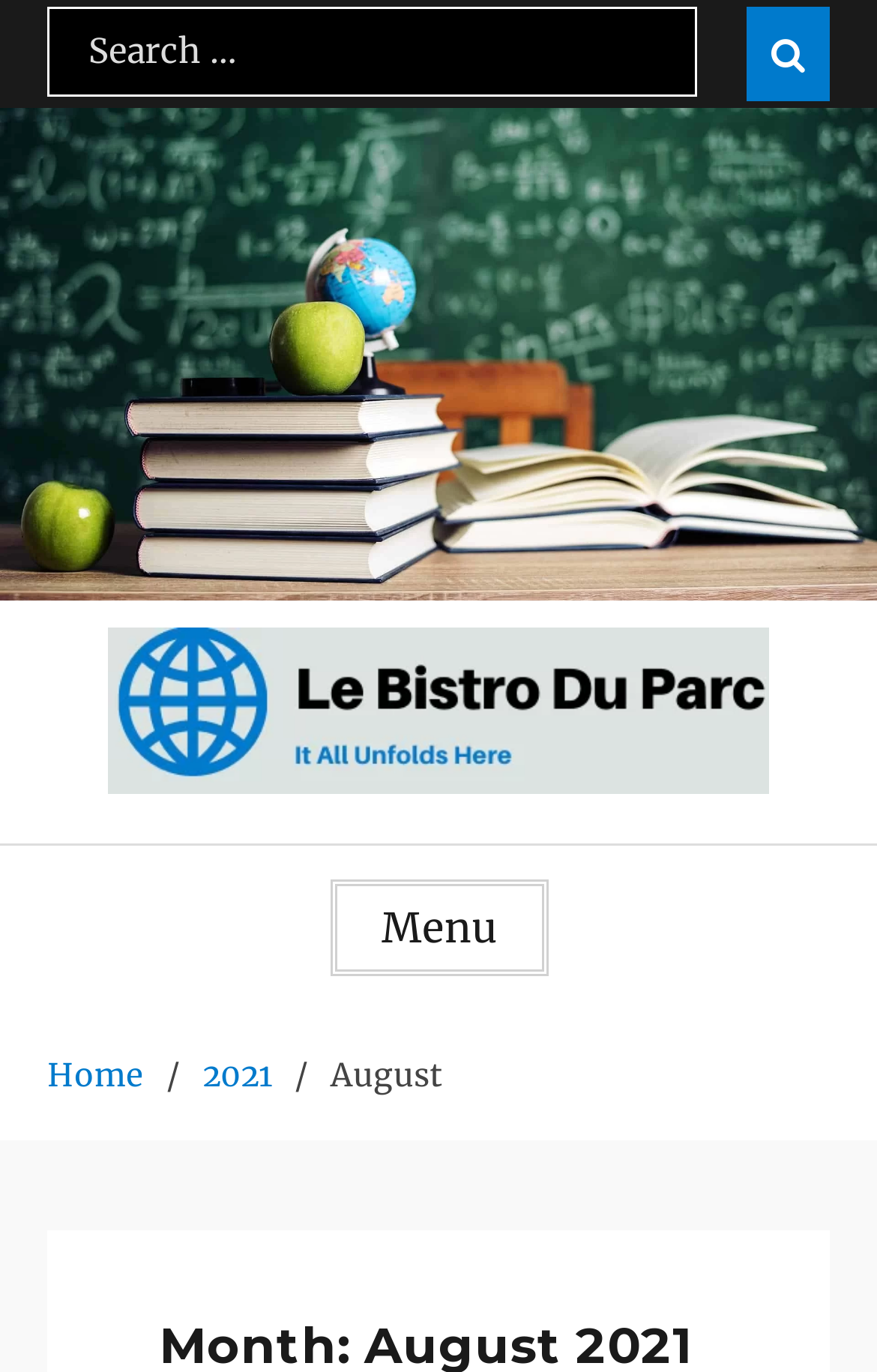What is the purpose of the textbox?
Examine the image and give a concise answer in one word or a short phrase.

Search